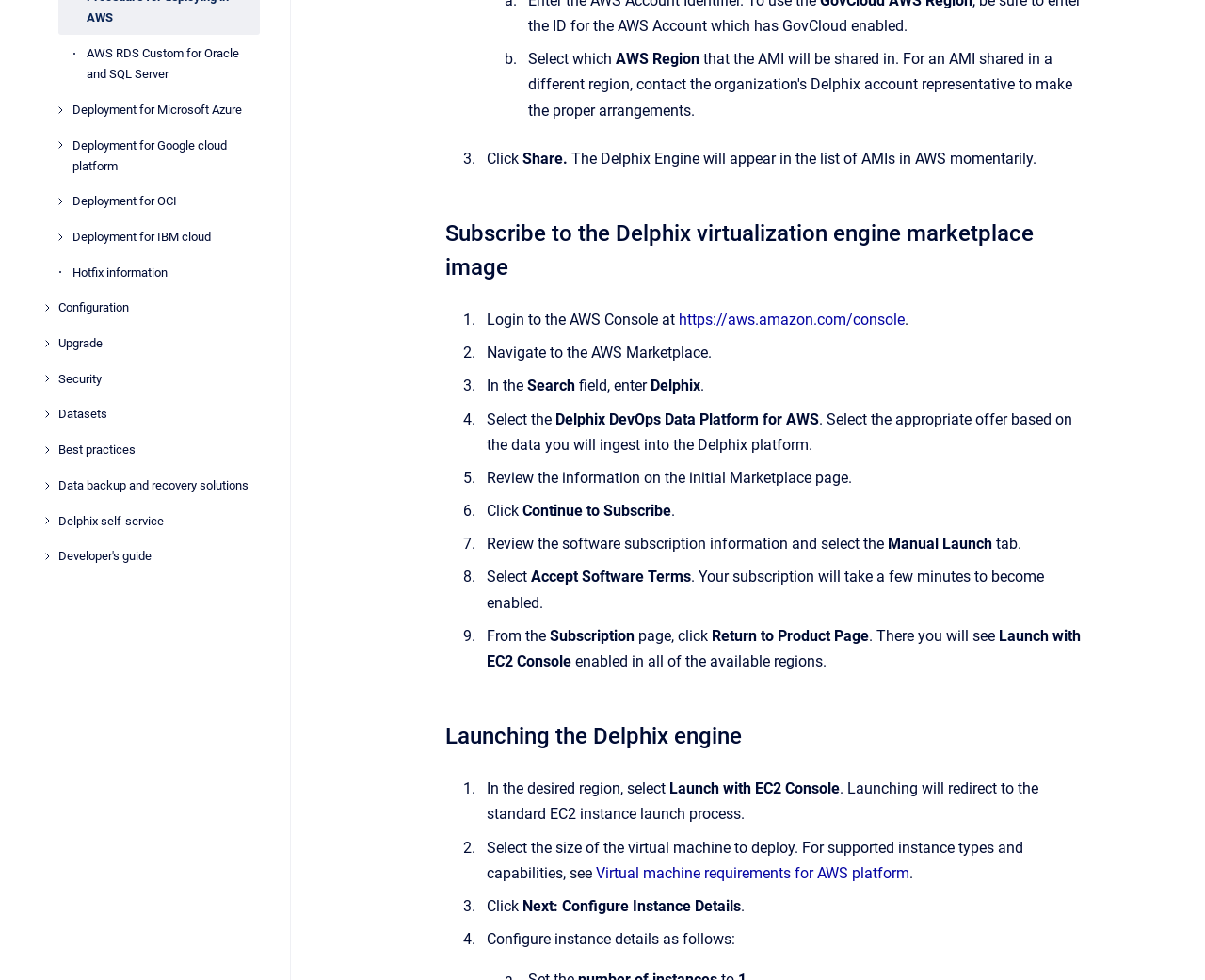Determine the bounding box for the UI element as described: "Delphix self-service". The coordinates should be represented as four float numbers between 0 and 1, formatted as [left, top, right, bottom].

[0.048, 0.515, 0.216, 0.549]